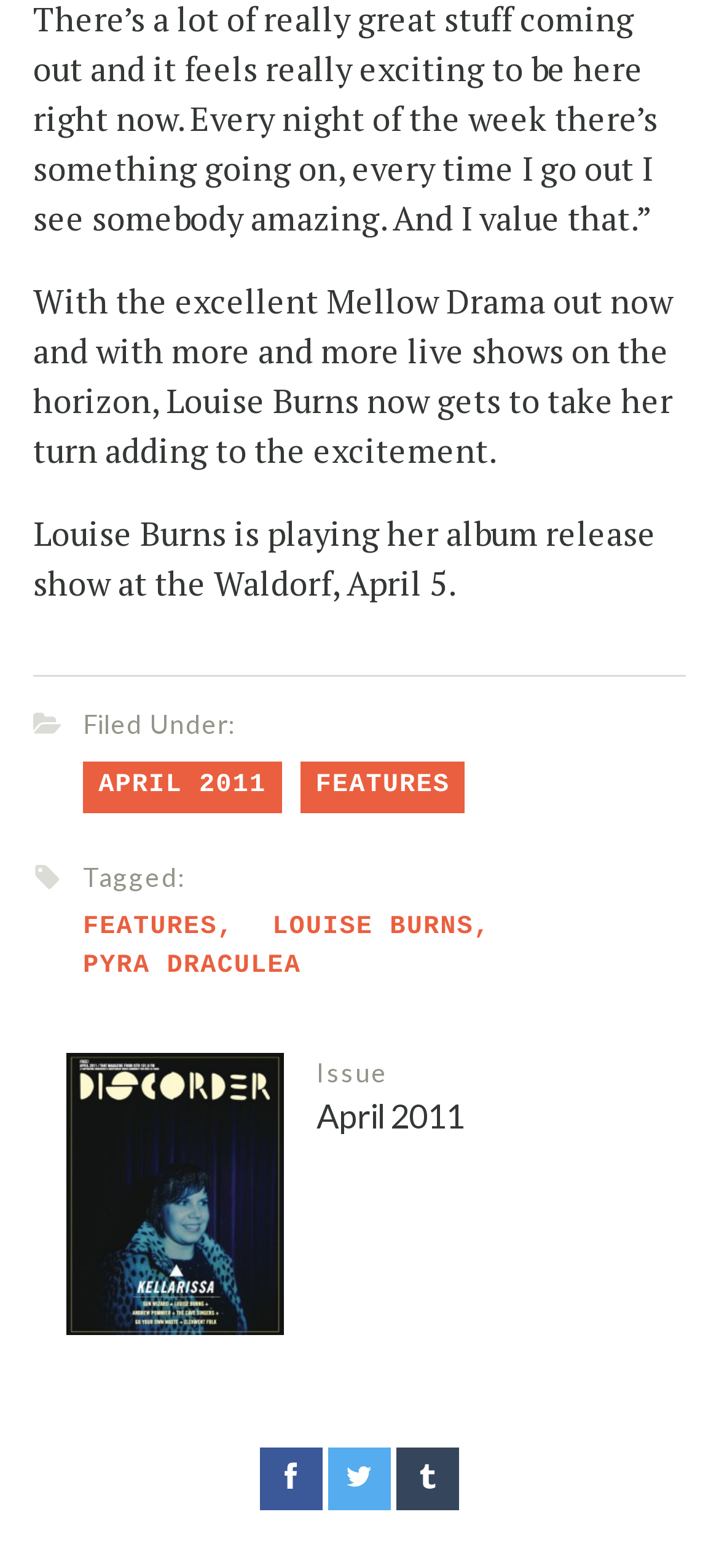Pinpoint the bounding box coordinates of the element that must be clicked to accomplish the following instruction: "Share the article on Twitter". The coordinates should be in the format of four float numbers between 0 and 1, i.e., [left, top, right, bottom].

[0.456, 0.923, 0.544, 0.963]